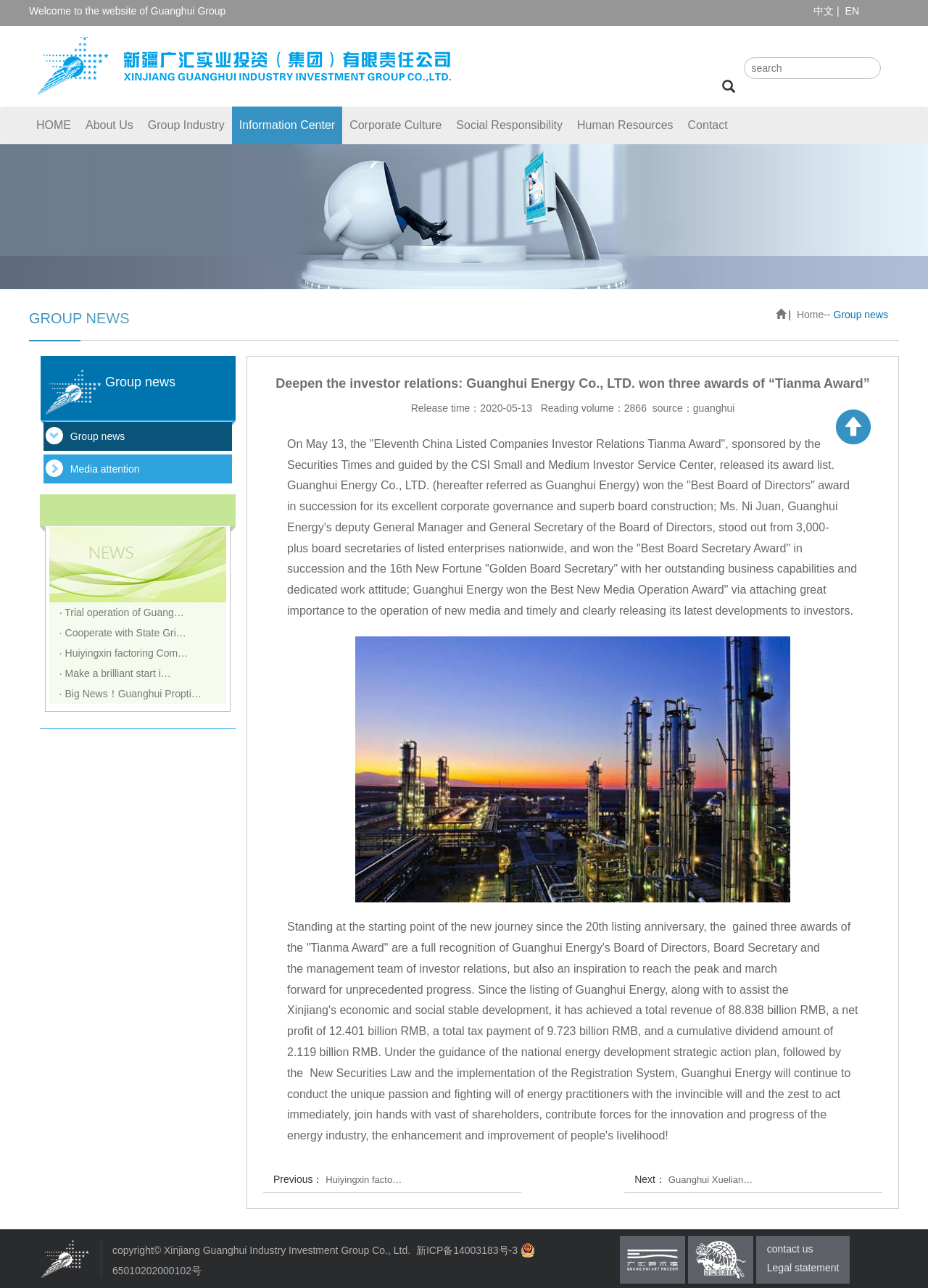Observe the image and answer the following question in detail: What is the release time of the news?

I found this information in the text below the title, which states 'Release time：2020-05-13'.